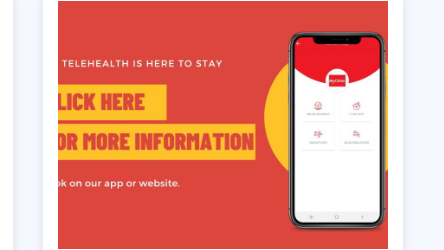Offer a detailed explanation of the image and its components.

The image features a vibrant red background with bold text that reads "TELEHEALTH IS HERE TO STAY." Prominently displayed is a smartphone showcasing the interface of a telehealth application. The screen highlights four icons, presumably representing various services or features offered through the app, such as appointments and contact options. Below the main message, a bright yellow rectangular button encourages viewers to "CLICK HERE FOR MORE INFORMATION," promoting user engagement. At the bottom, additional text suggests that users can access the services via the app or the website, inviting a seamless connection to telehealth resources.